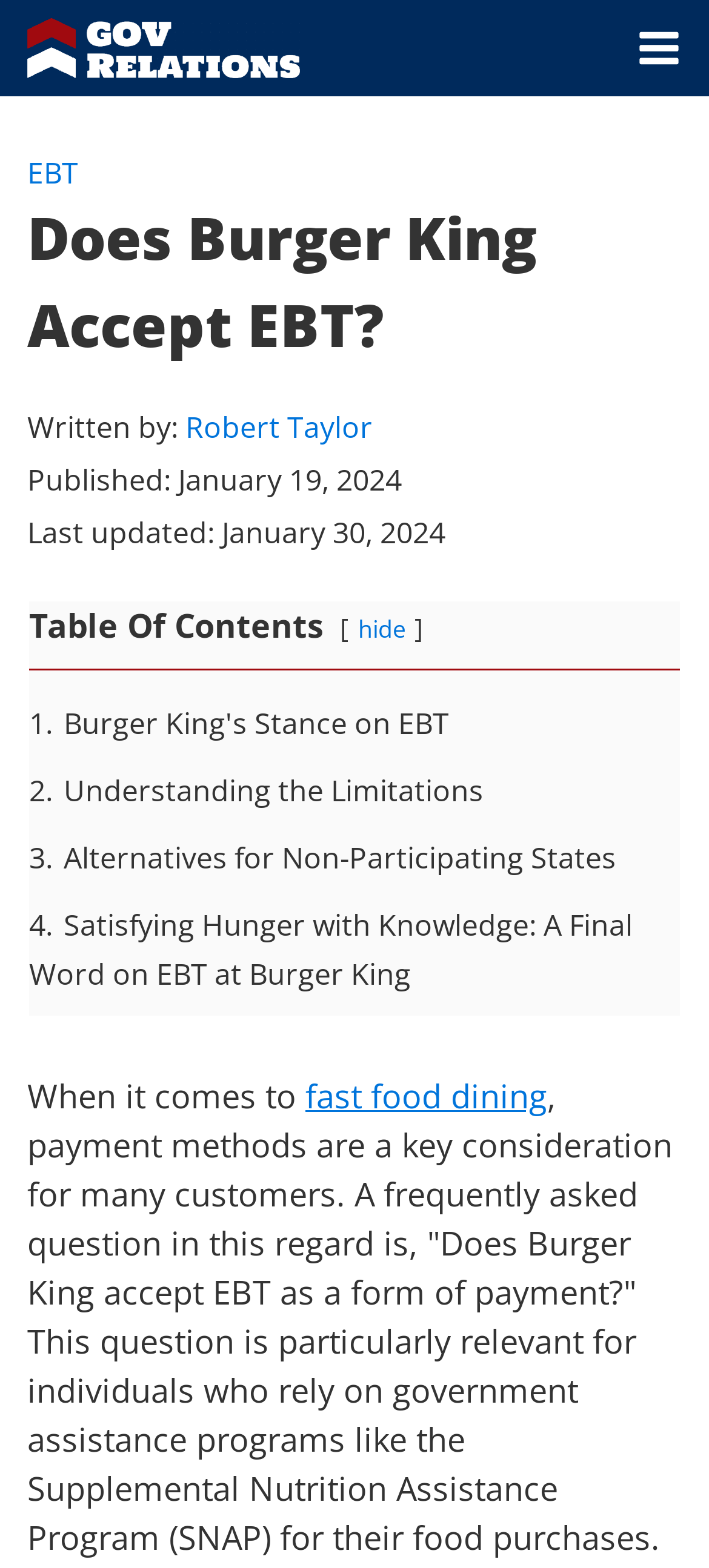Generate a thorough caption detailing the webpage content.

The webpage is about exploring the use of Electronic Benefits Transfer (EBT) at fast-food chains, specifically focusing on Burger King's EBT policies and benefits. 

At the top left corner, there is a link to the "Gov-Relations Logo" accompanied by an image of the same logo. To the right of the logo, there is an SVG element with a group of bars. 

Below the logo, there is a link to "EBT" and a heading that reads "Does Burger King Accept EBT?" in a prominent font size. 

Underneath the heading, there is a section with information about the author, "Robert Taylor", and the publication dates, "January 19, 2024" and "Last updated: January 30, 2024". 

Further down, there is a table of contents section with links to four different sections: "1. Burger King's Stance on EBT", "2. Understanding the Limitations", "3. Alternatives for Non-Participating States", and "4. Satisfying Hunger with Knowledge: A Final Word on EBT at Burger King". 

Below the table of contents, there is a paragraph of text that starts with "When it comes to fast food dining" and includes a link to "fast food dining".